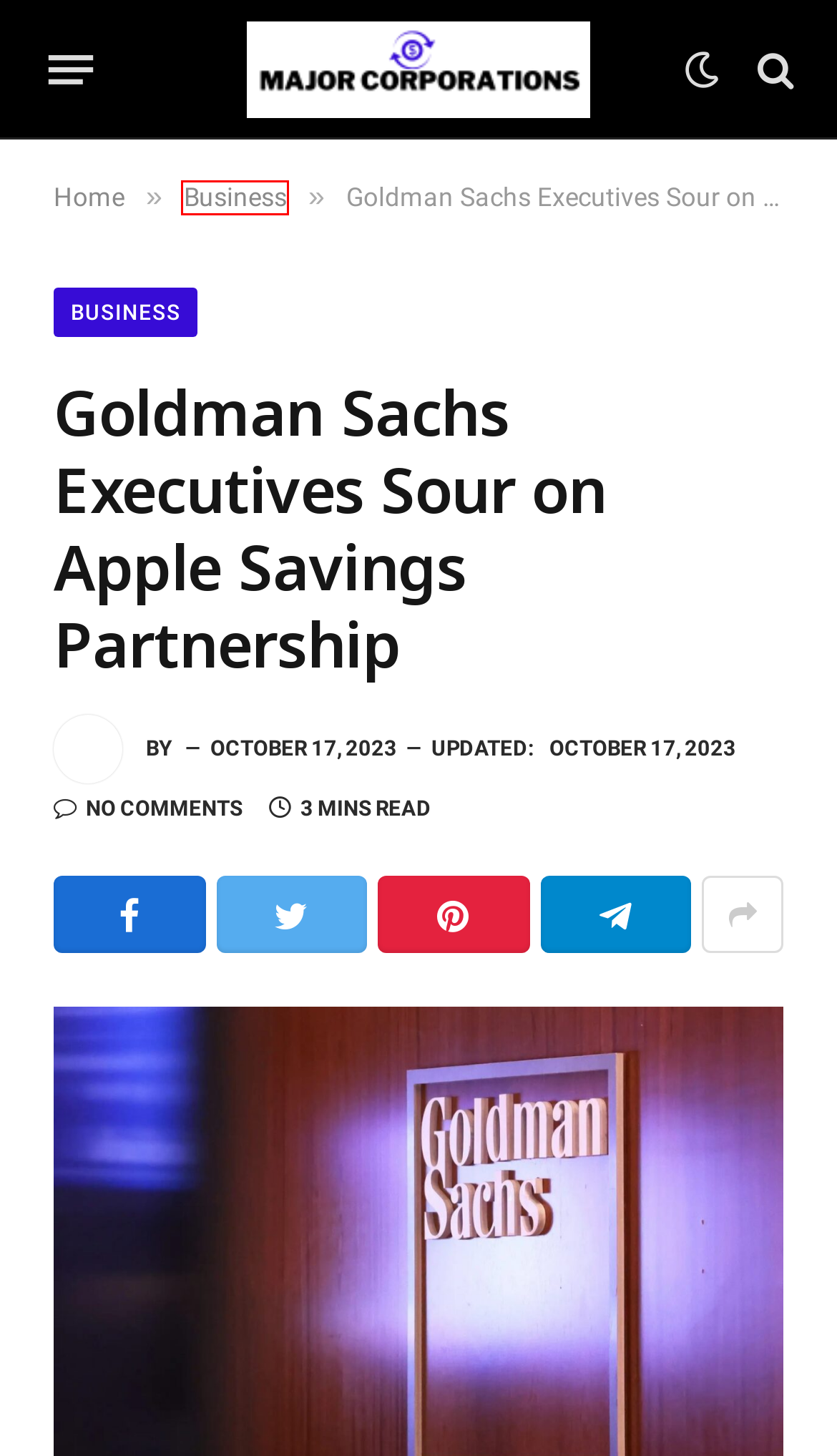Review the webpage screenshot provided, noting the red bounding box around a UI element. Choose the description that best matches the new webpage after clicking the element within the bounding box. The following are the options:
A. Major Corporations - majorcorporations
B. 4 new year’s financial resolutions for 2024 - majorcorporations
C. How to decide if you need a new job or a career pivot - majorcorporations
D. Make Money - majorcorporations
E. Passive Income - majorcorporations
F. Business - majorcorporations
G. 13 Common Tax Deductions That May Not Be Worth the Hype - majorcorporations
H. Investing - majorcorporations

F